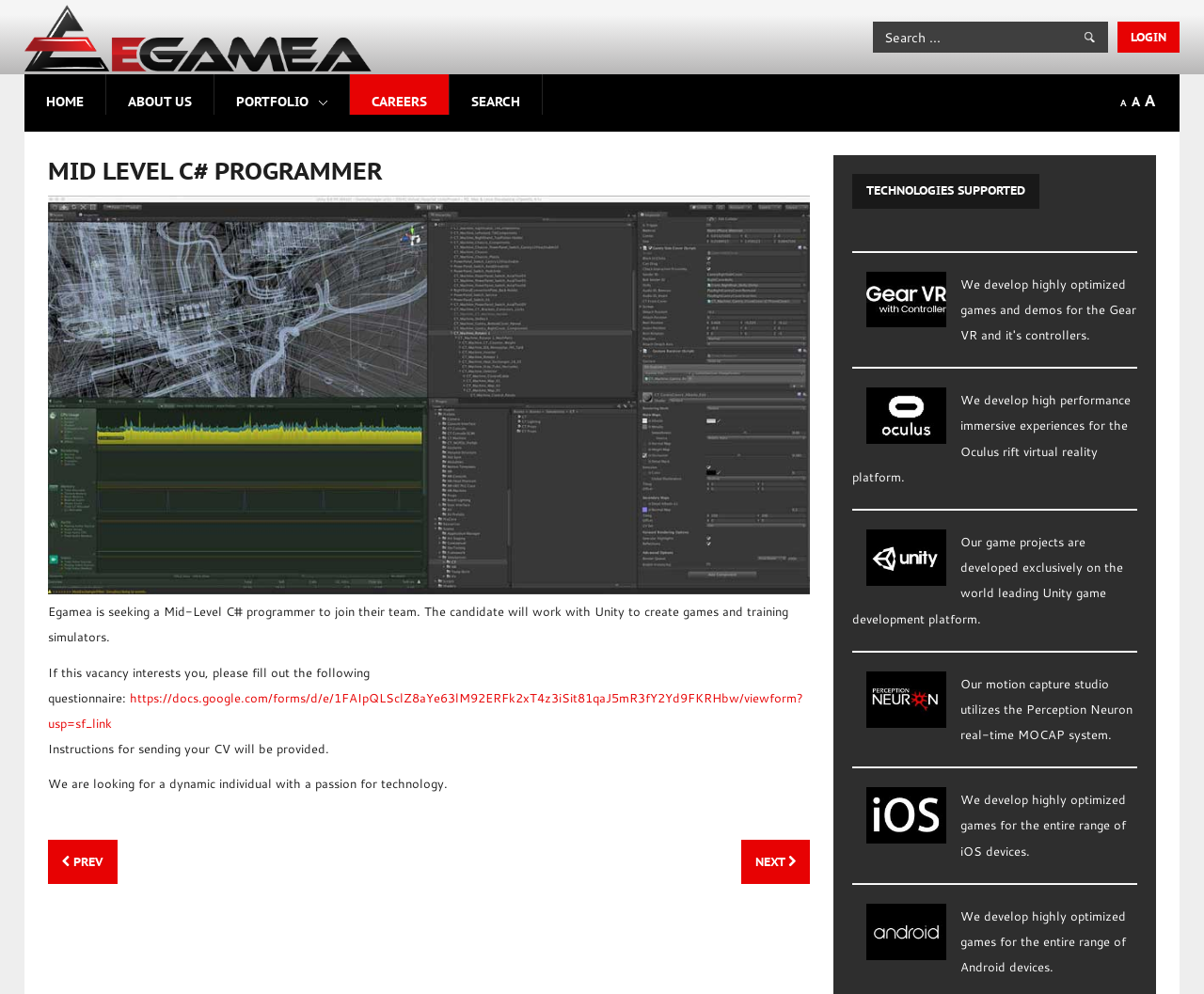Locate the bounding box coordinates of the area that needs to be clicked to fulfill the following instruction: "Click the LOGIN button". The coordinates should be in the format of four float numbers between 0 and 1, namely [left, top, right, bottom].

[0.939, 0.029, 0.969, 0.045]